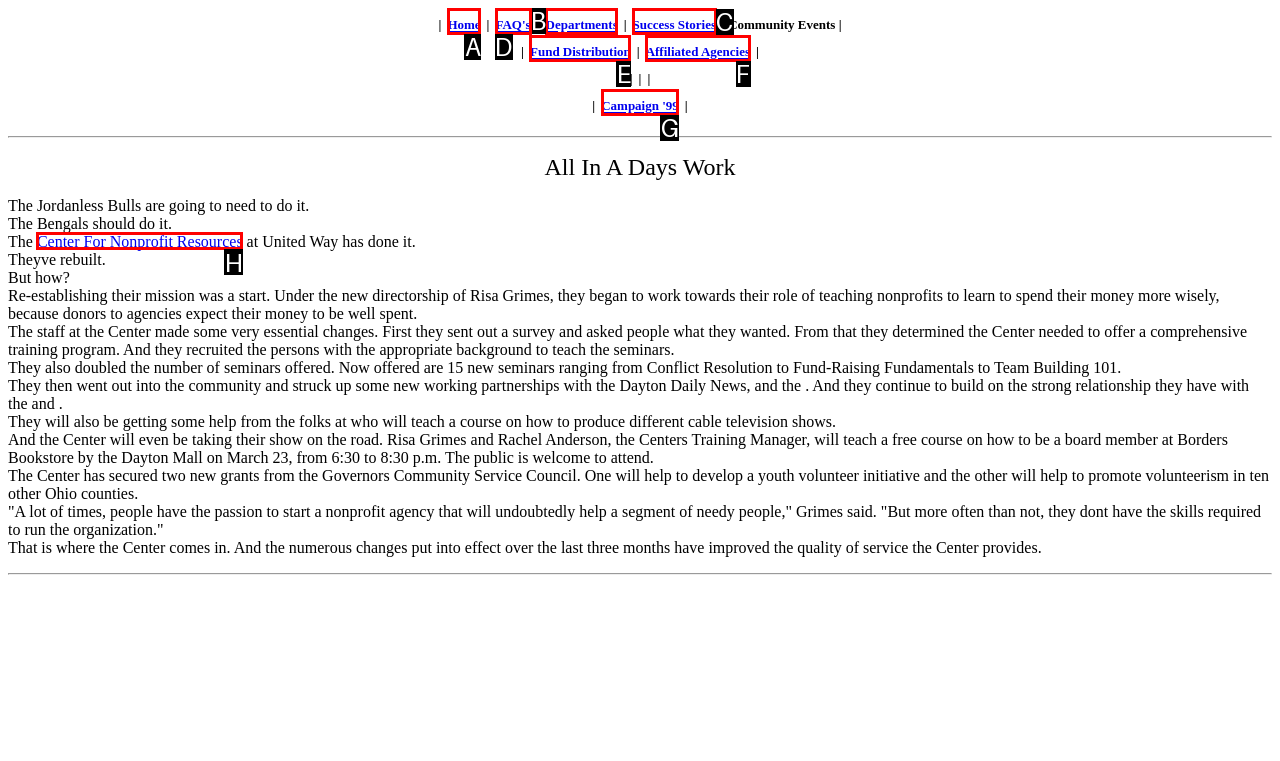Tell me which letter corresponds to the UI element that should be clicked to fulfill this instruction: Click FAQ's
Answer using the letter of the chosen option directly.

D